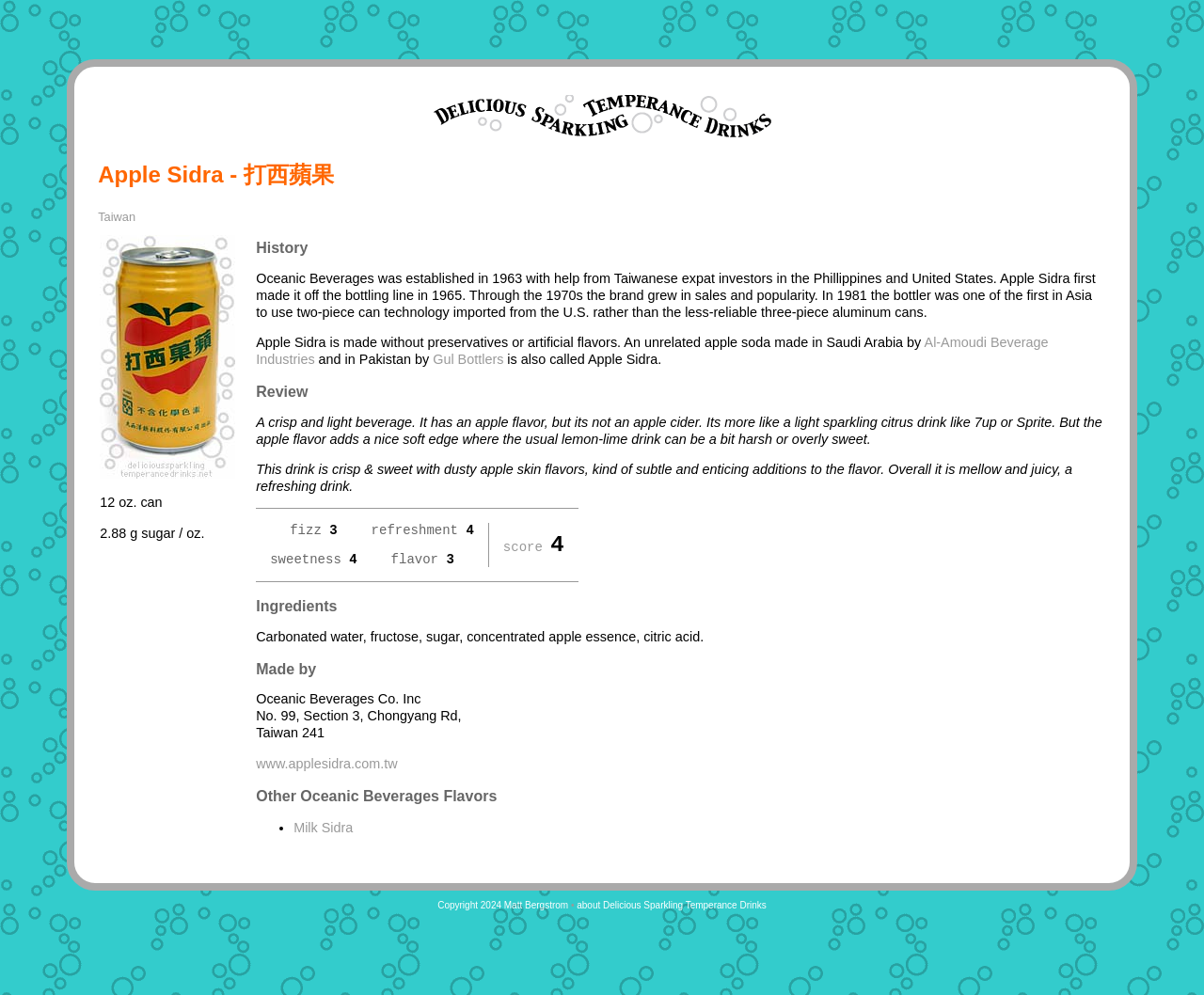Please identify the bounding box coordinates of the clickable area that will fulfill the following instruction: "Click on Apple Sidra link". The coordinates should be in the format of four float numbers between 0 and 1, i.e., [left, top, right, bottom].

[0.081, 0.163, 0.277, 0.188]